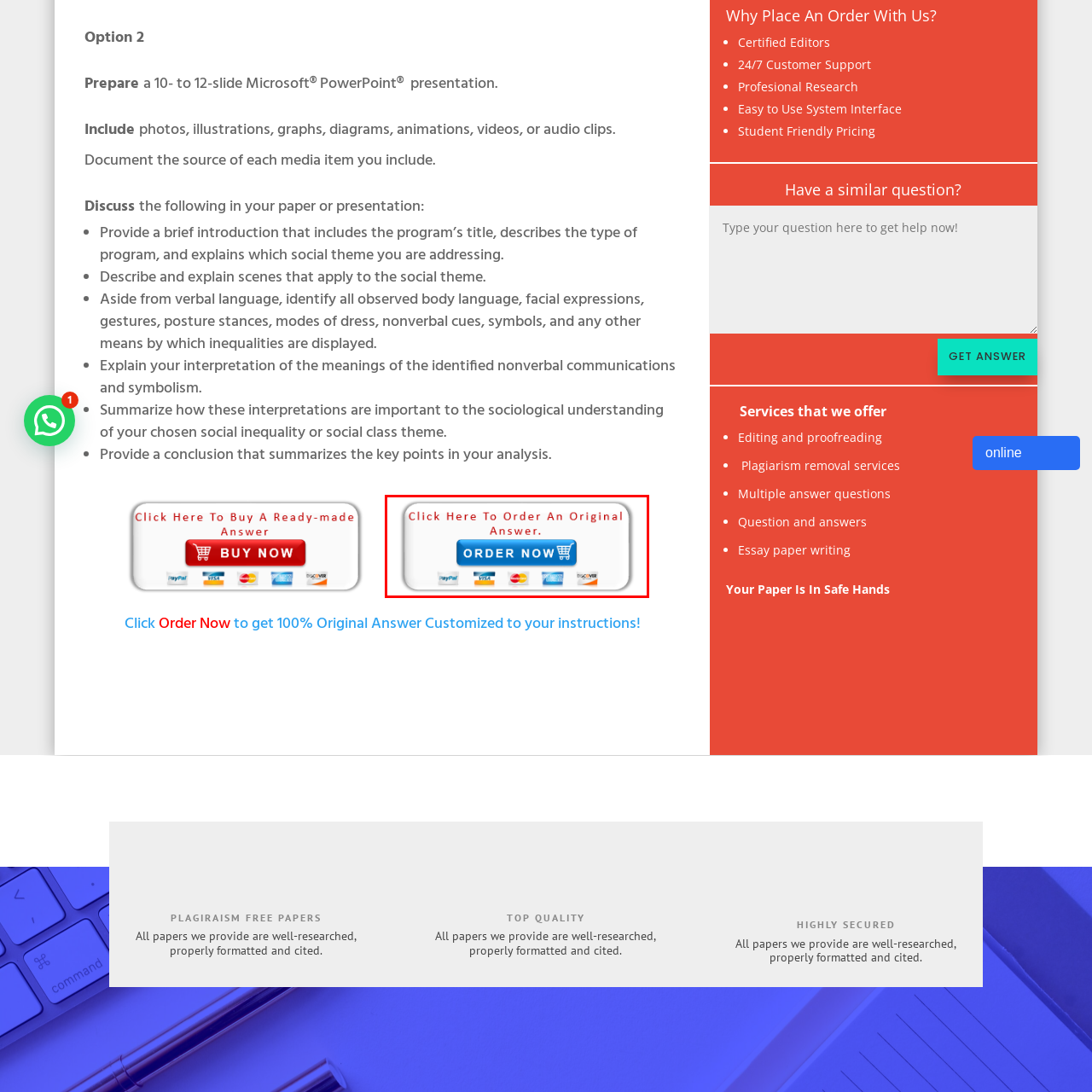Direct your gaze to the image circumscribed by the red boundary and deliver a thorough answer to the following question, drawing from the image's details: 
What is the purpose of the call-to-action message?

The call-to-action message 'Click Here To Order An Original Answer' is crafted in bold red lettering to draw attention and encourage users to place an order for an original answer or service.